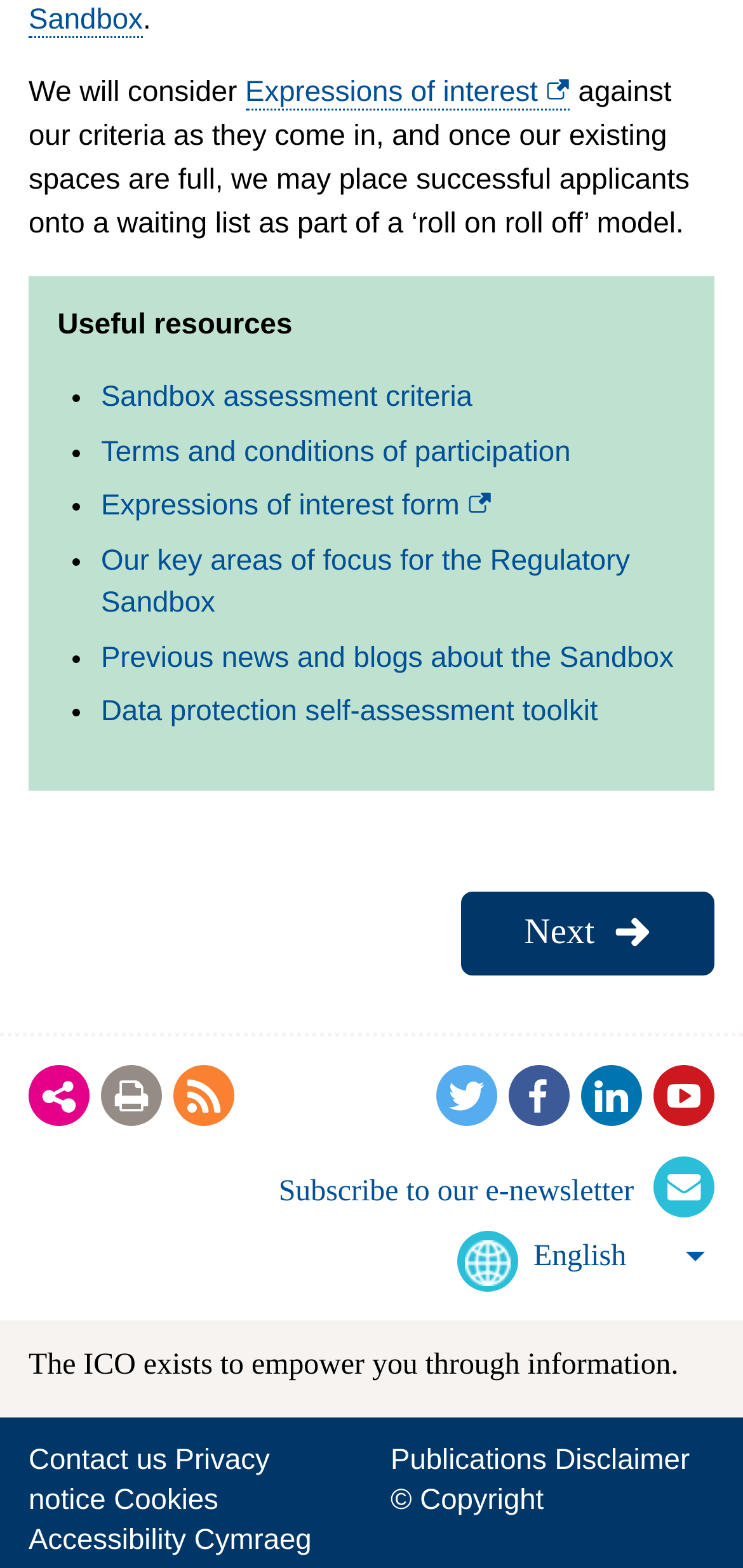Please locate the bounding box coordinates of the region I need to click to follow this instruction: "Click on 'Expressions of interest form'".

[0.136, 0.313, 0.662, 0.334]